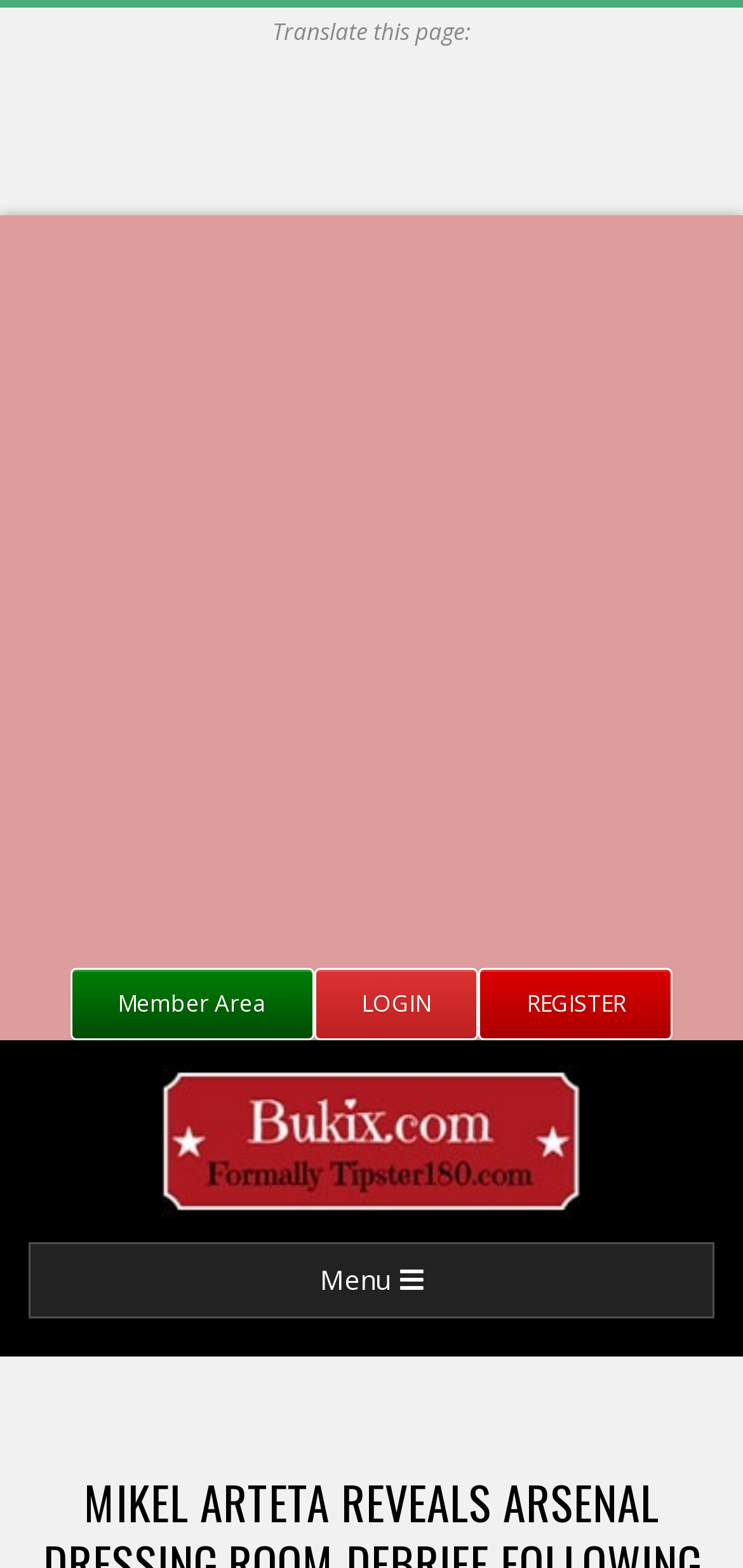Provide your answer in one word or a succinct phrase for the question: 
How many links are in the top navigation menu?

3